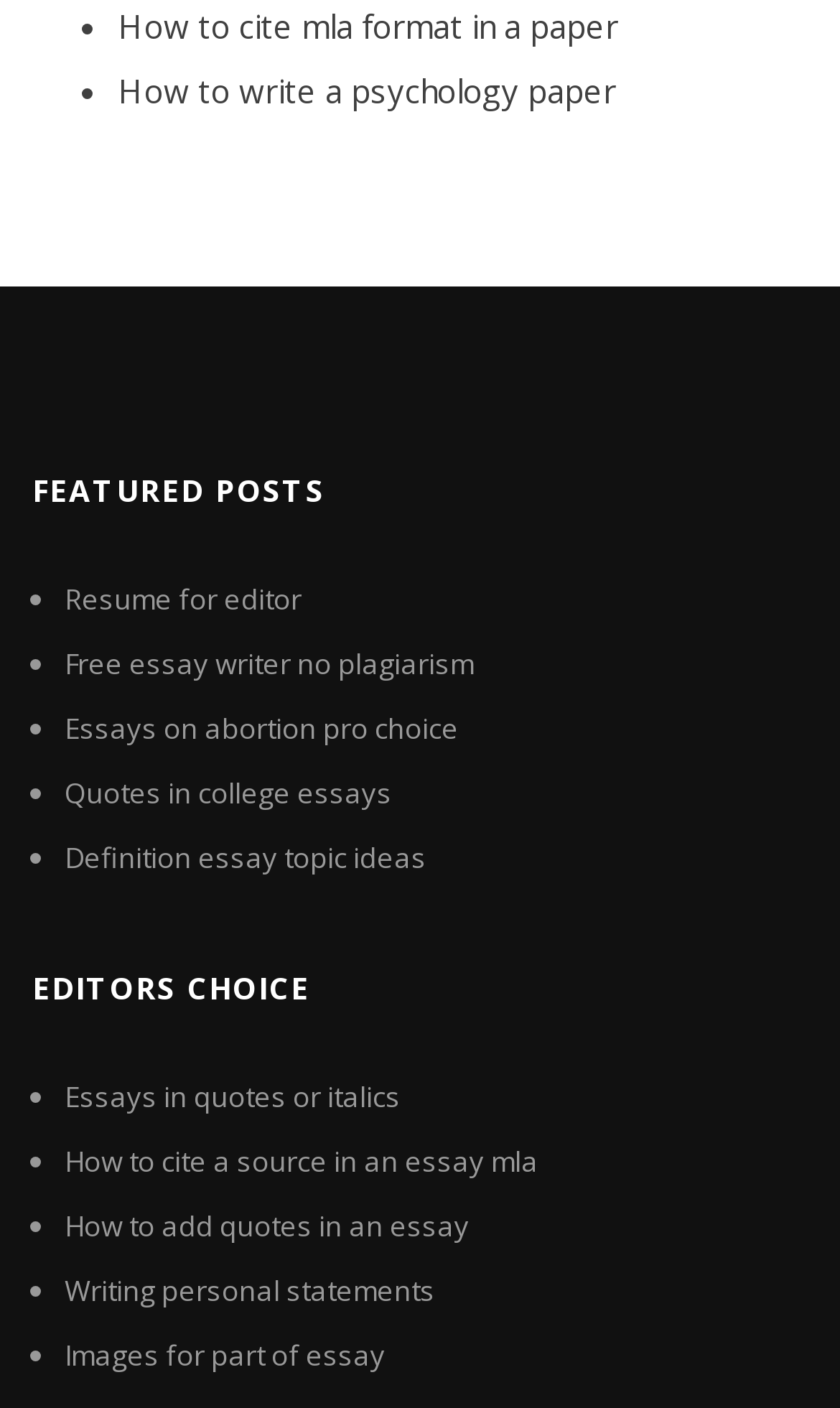Provide the bounding box coordinates of the UI element this sentence describes: "Home".

None